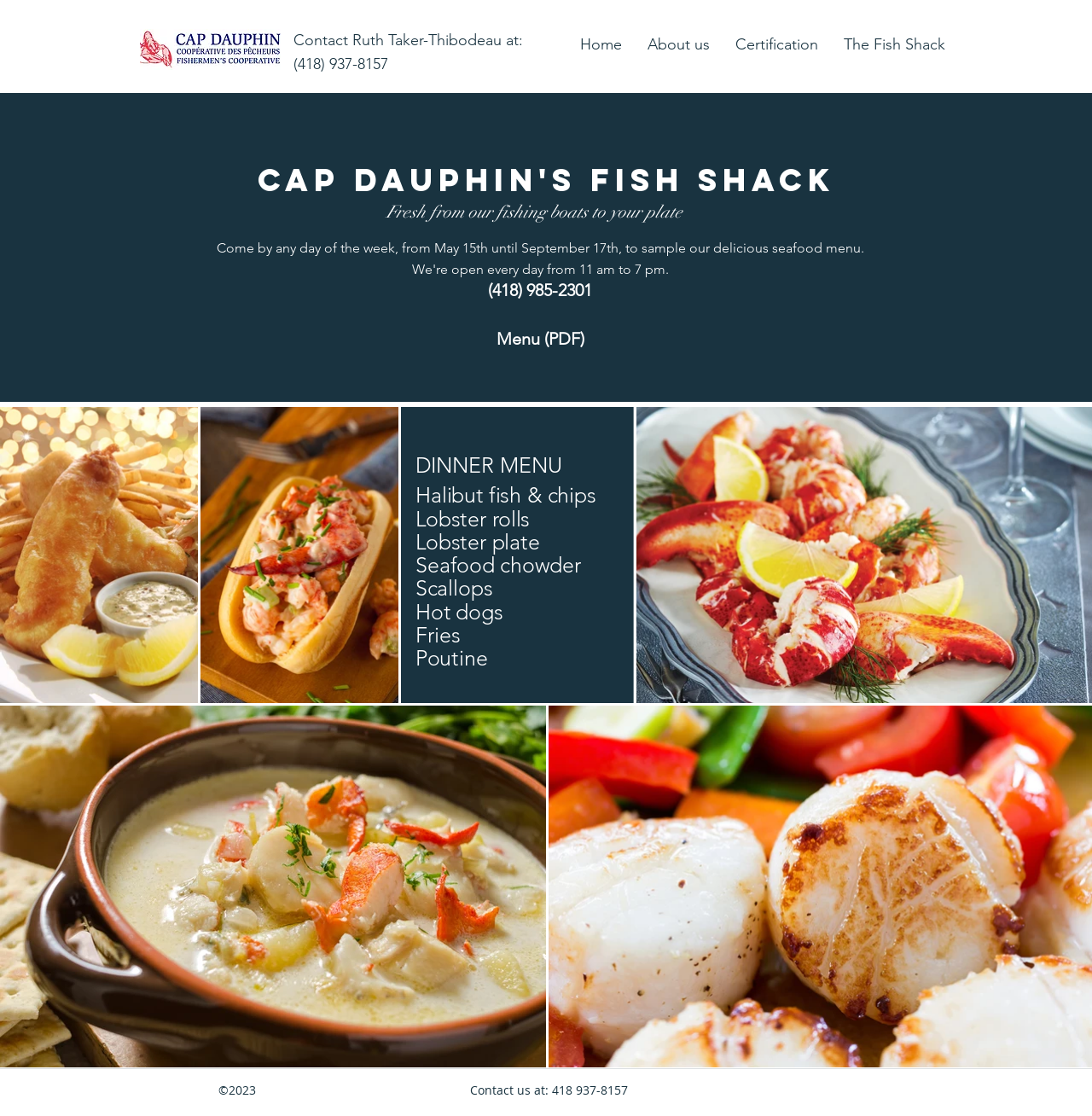What is the phone number to contact Ruth Taker-Thibodeau?
Answer with a single word or short phrase according to what you see in the image.

(418) 937-8157